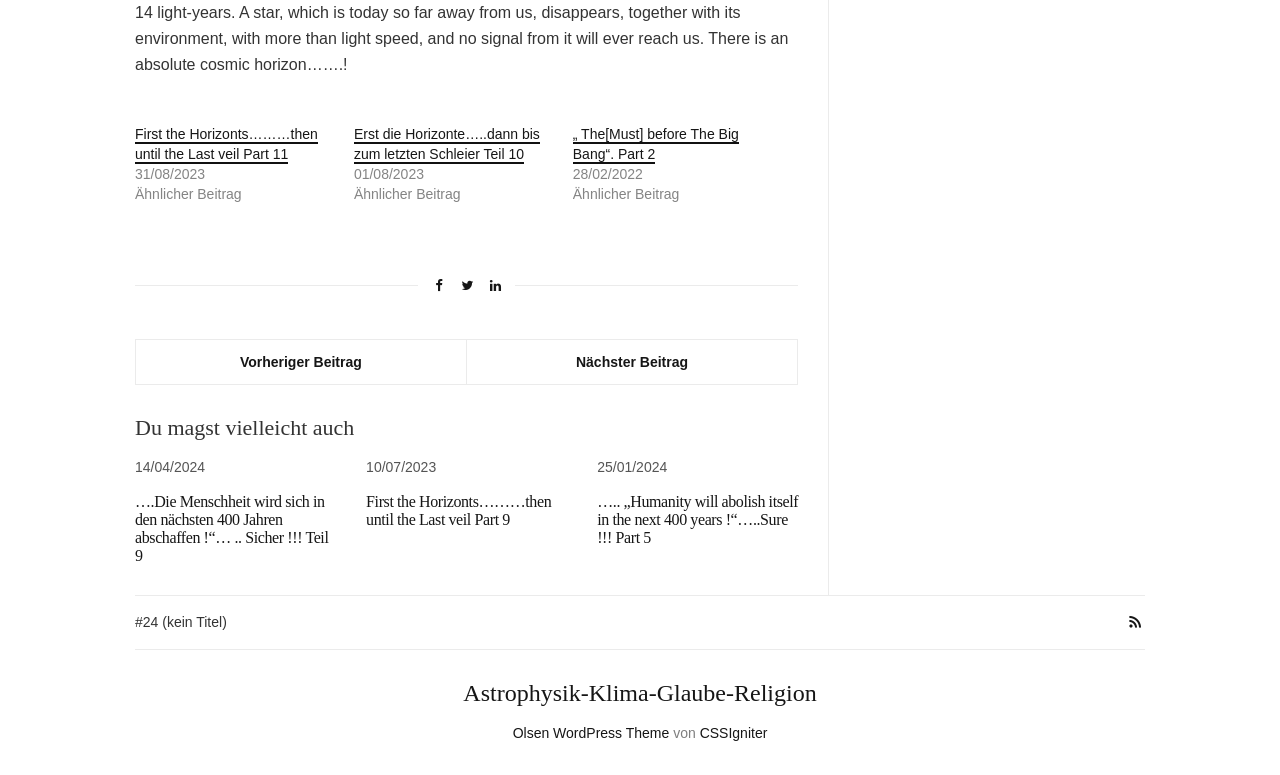Identify the bounding box coordinates for the element that needs to be clicked to fulfill this instruction: "Click on the link to 'Astrophysik-Klima-Glaube-Religion'". Provide the coordinates in the format of four float numbers between 0 and 1: [left, top, right, bottom].

[0.129, 0.878, 0.871, 0.913]